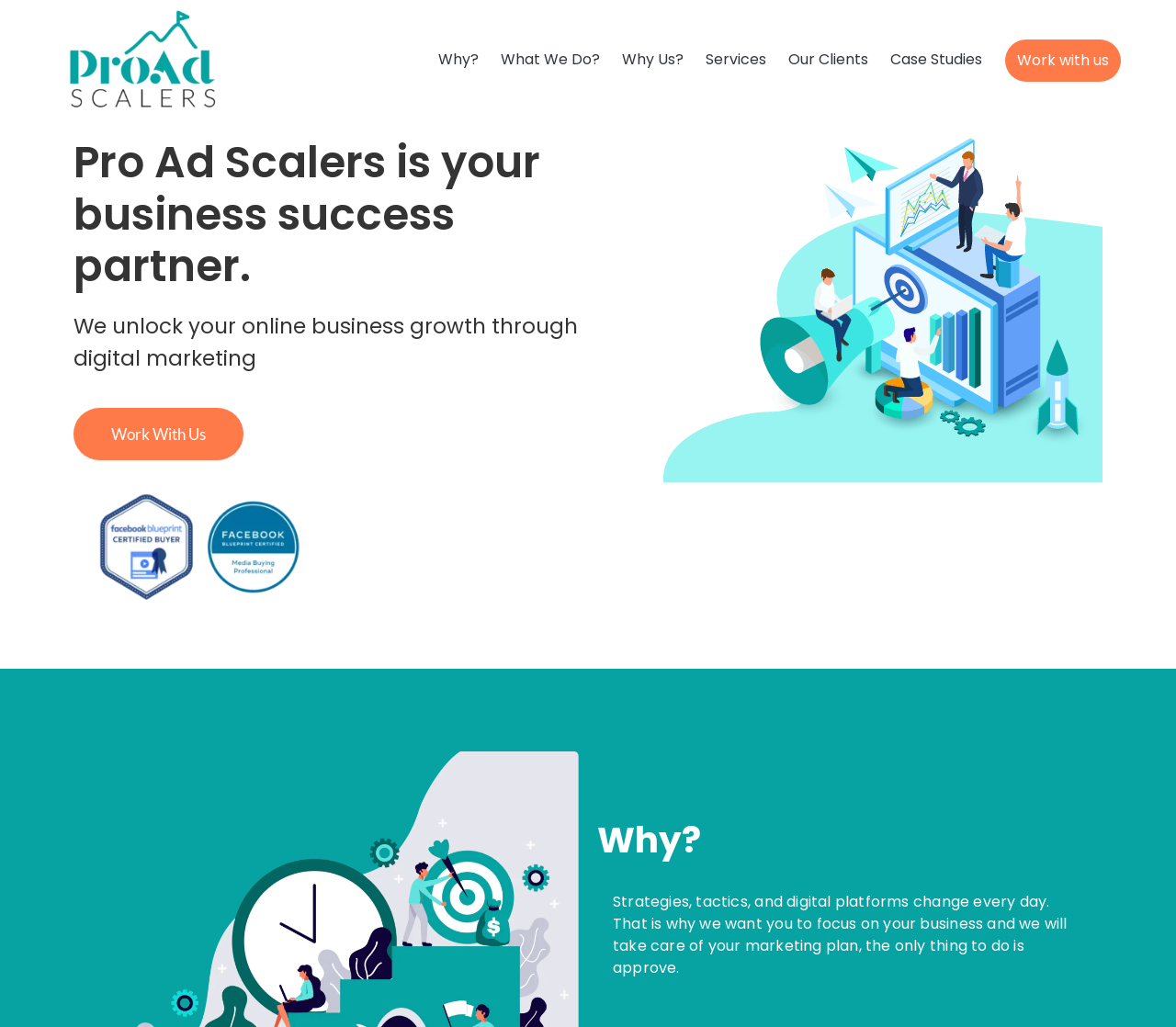How many menu items are in the menubar?
Please provide an in-depth and detailed response to the question.

The menubar is located at the top of the webpage and contains 8 menu items, which are 'Why?', 'What We Do?', 'Why Us?', 'Services', 'Our Clients', 'Case Studies', and 'Work with us'.